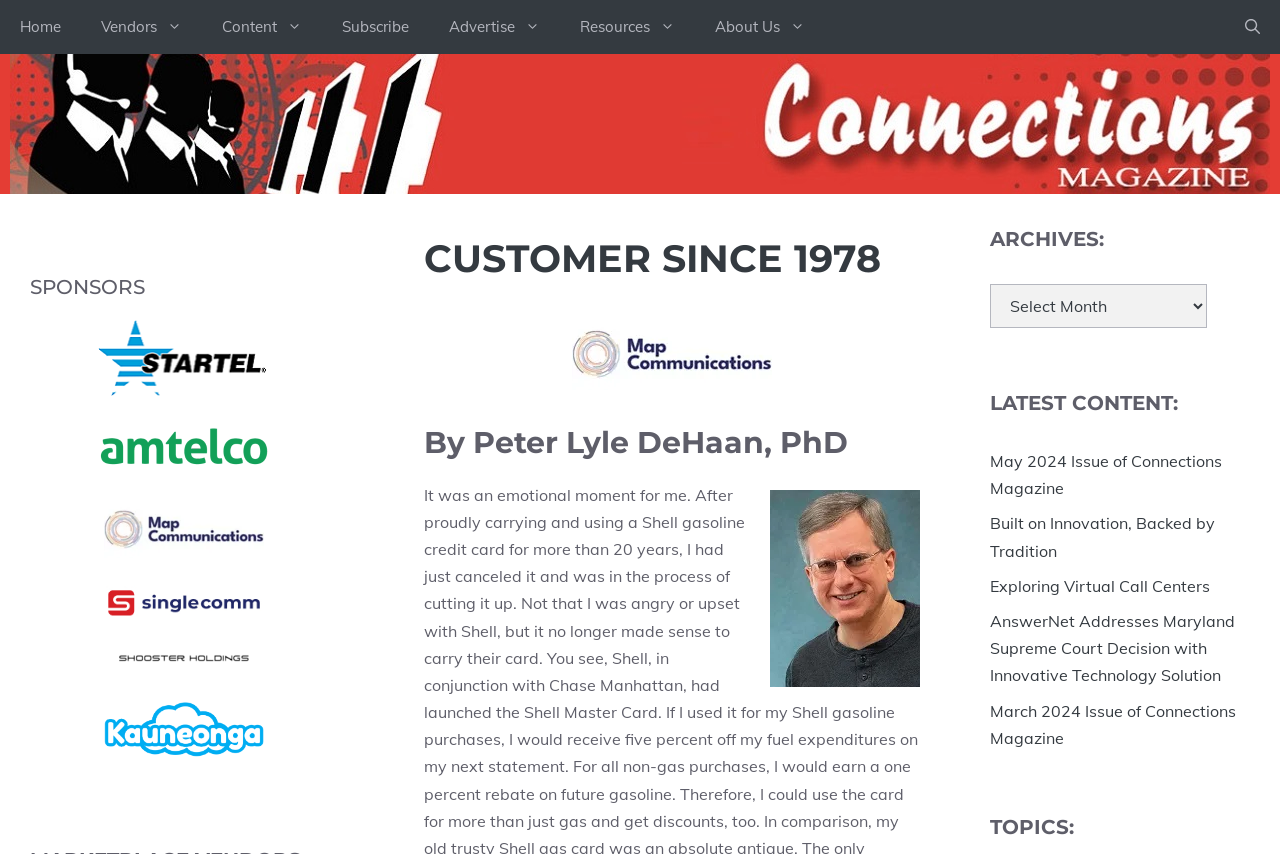Please locate the bounding box coordinates of the element that should be clicked to complete the given instruction: "Explore the latest content".

[0.773, 0.454, 0.977, 0.489]